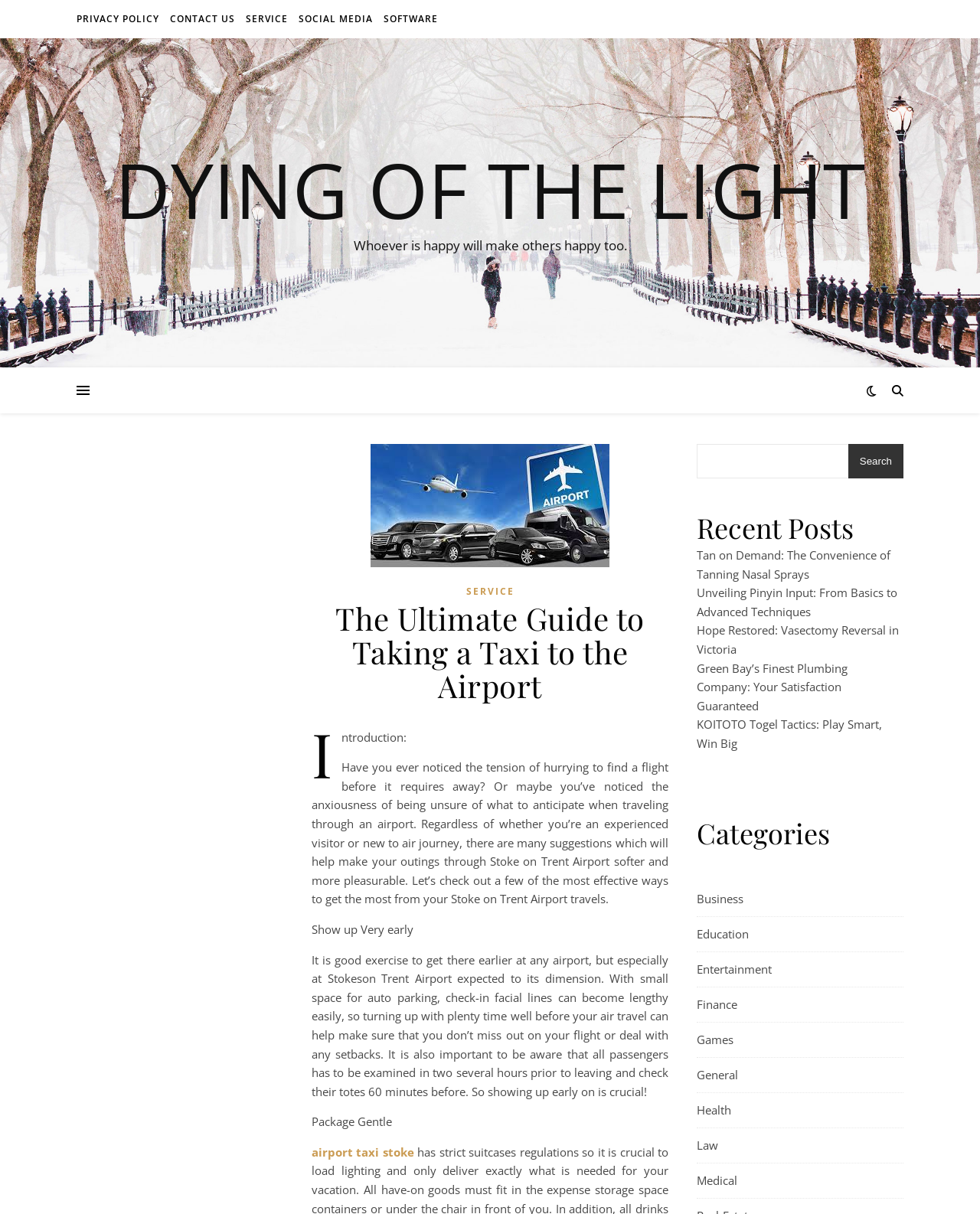Extract the bounding box coordinates for the UI element described as: "Medical".

[0.711, 0.958, 0.752, 0.986]